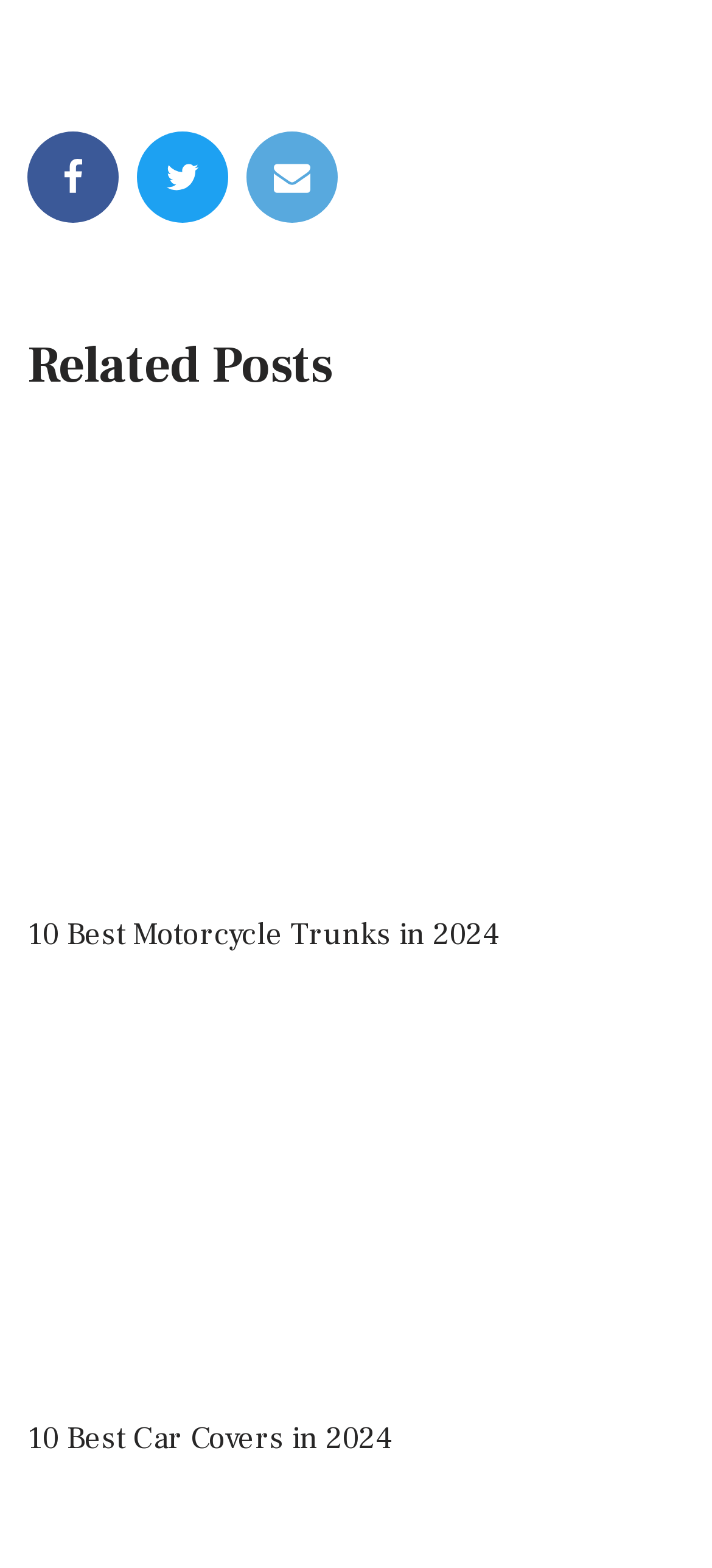Consider the image and give a detailed and elaborate answer to the question: 
What is the brand mentioned in the second related post?

The brand mentioned in the second related post is Leader Accessories, which is indicated by the link 'Leader Accessories' with a corresponding image, located below the '10 Best Motorcycle Trunks in 2024' post.